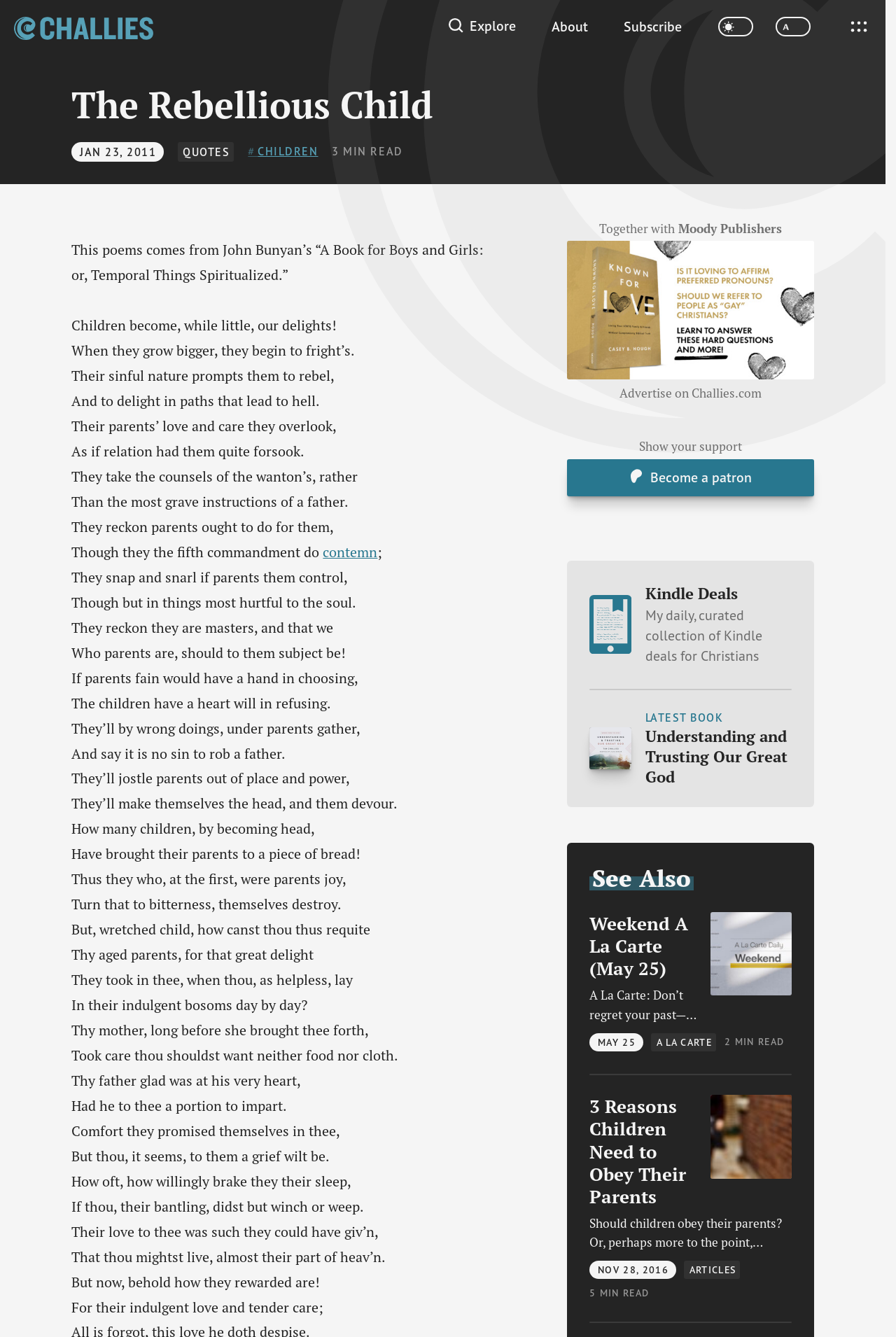Determine the bounding box coordinates of the clickable region to follow the instruction: "Become a patron".

[0.633, 0.343, 0.908, 0.371]